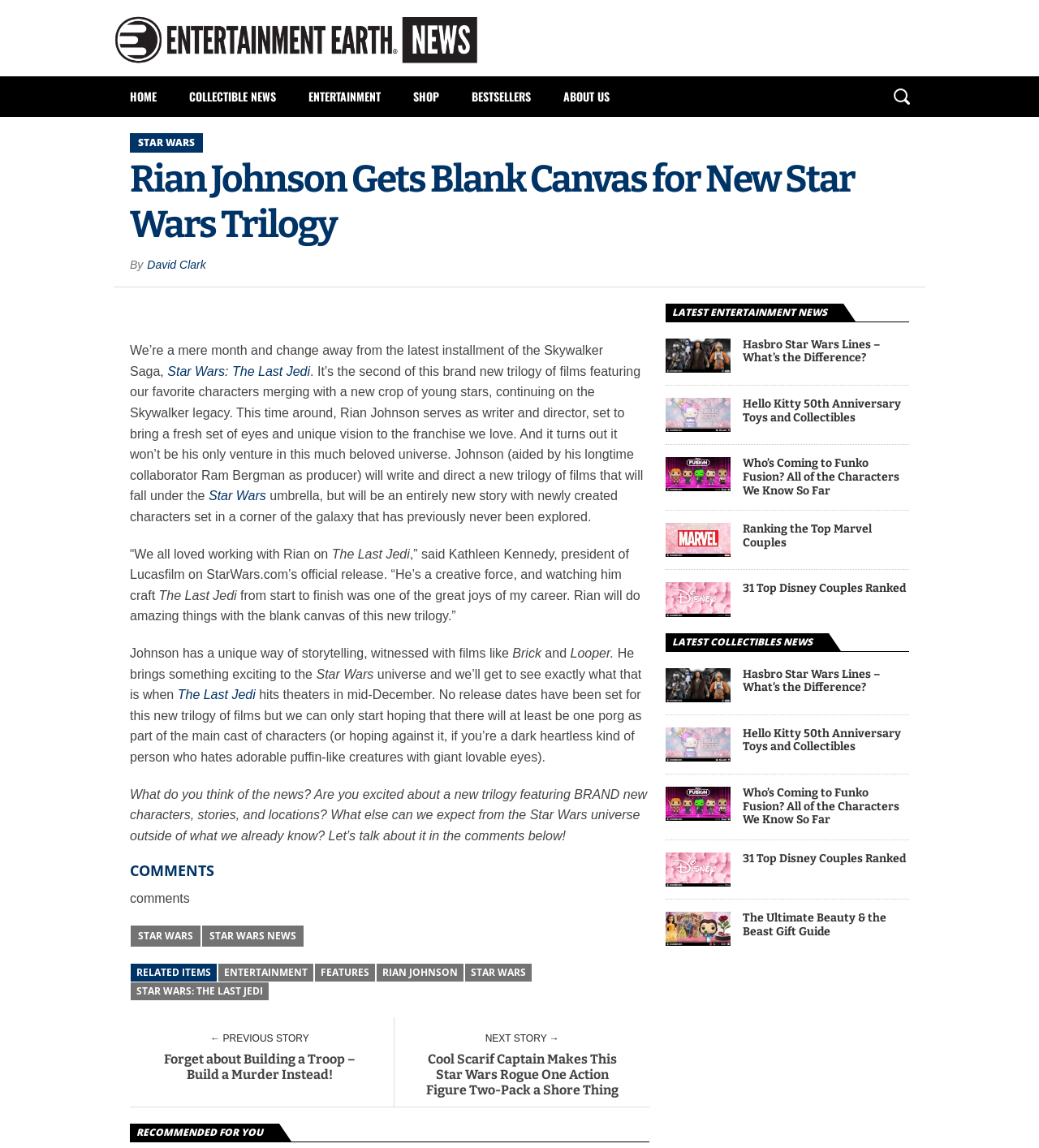Who is the writer and director of Star Wars: The Last Jedi?
Using the visual information from the image, give a one-word or short-phrase answer.

Rian Johnson